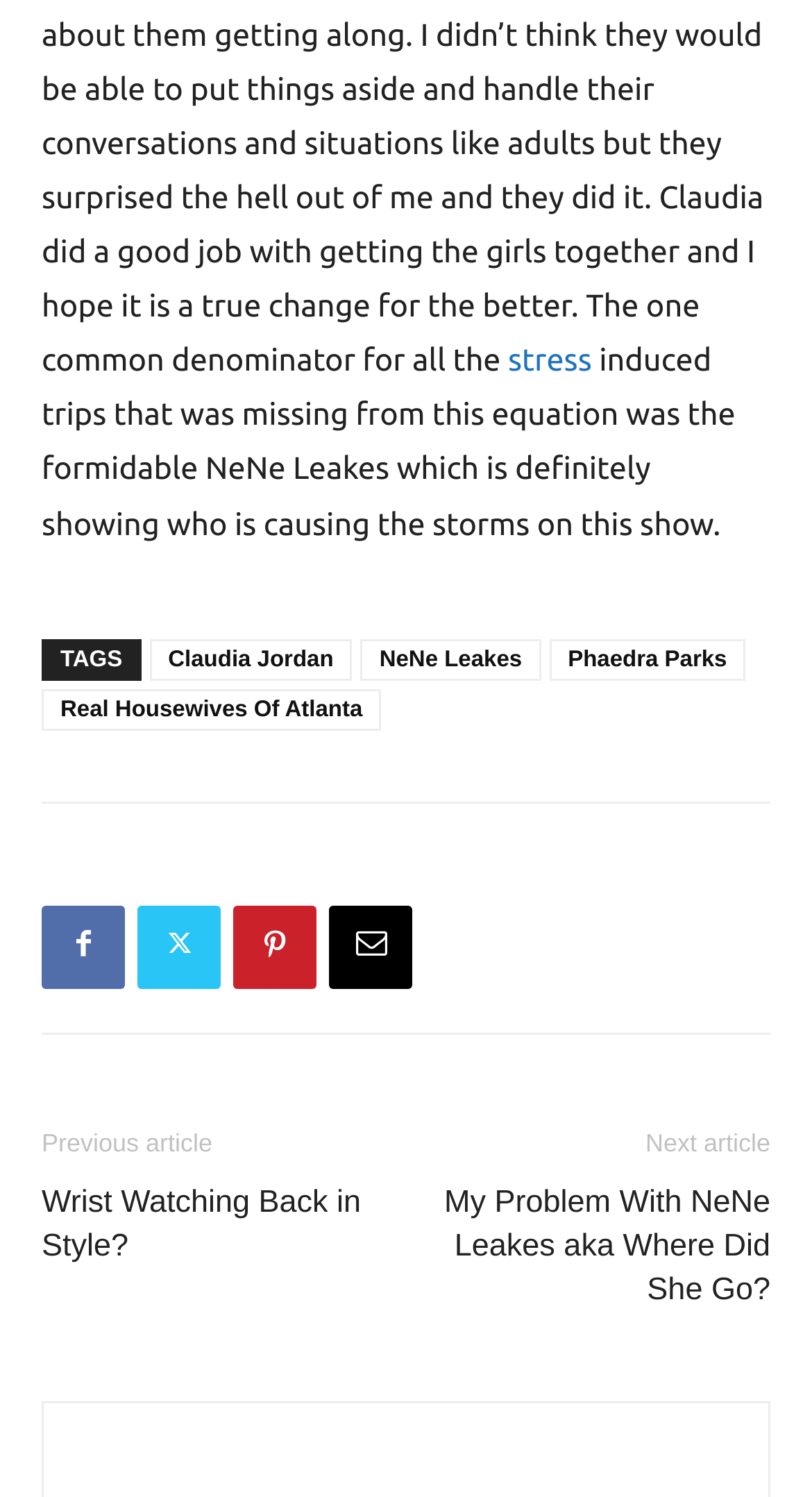Determine the bounding box coordinates for the area you should click to complete the following instruction: "Click on the link to read about Claudia Jordan".

[0.184, 0.427, 0.434, 0.454]